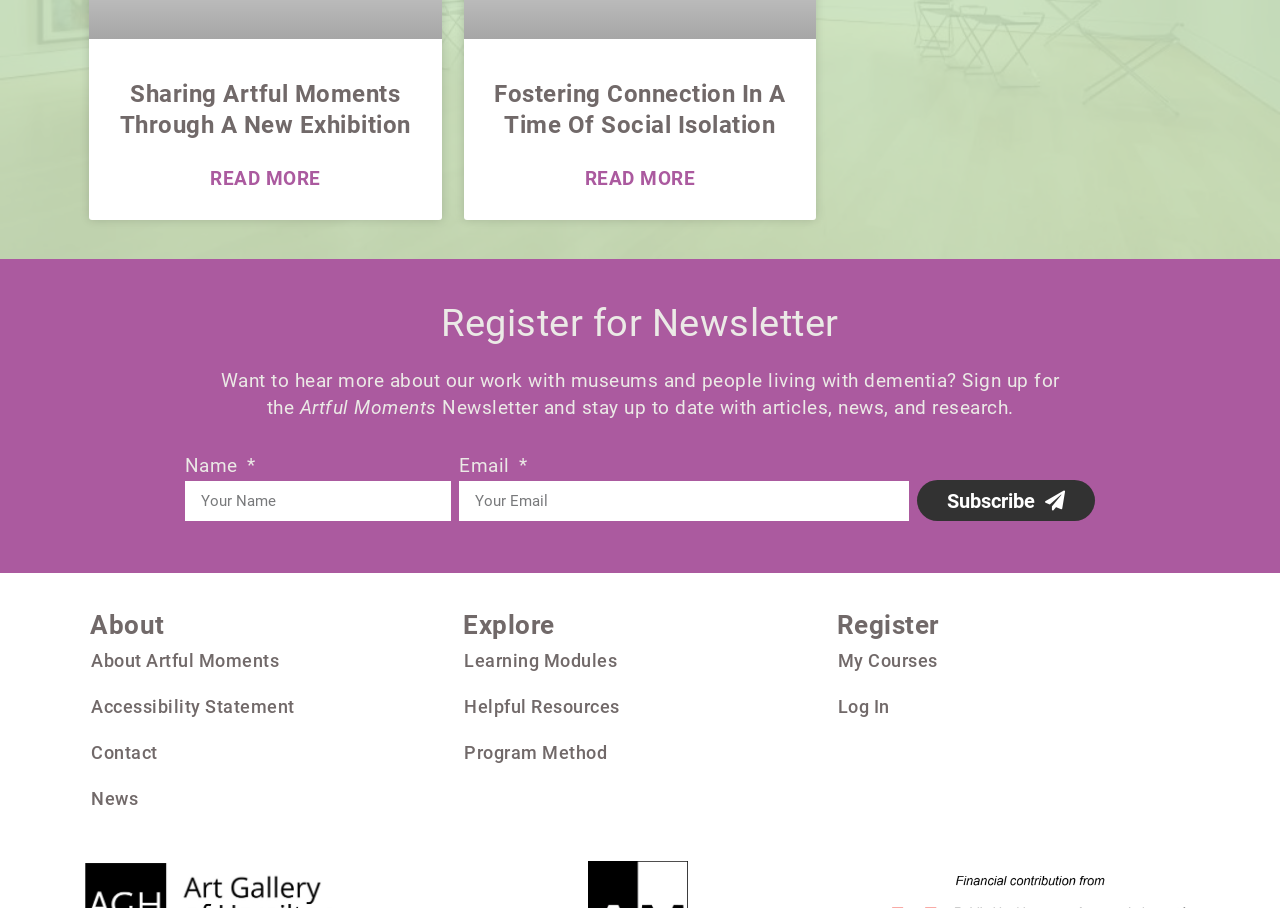What is the purpose of the 'Register for Newsletter' section? Analyze the screenshot and reply with just one word or a short phrase.

To sign up for newsletter